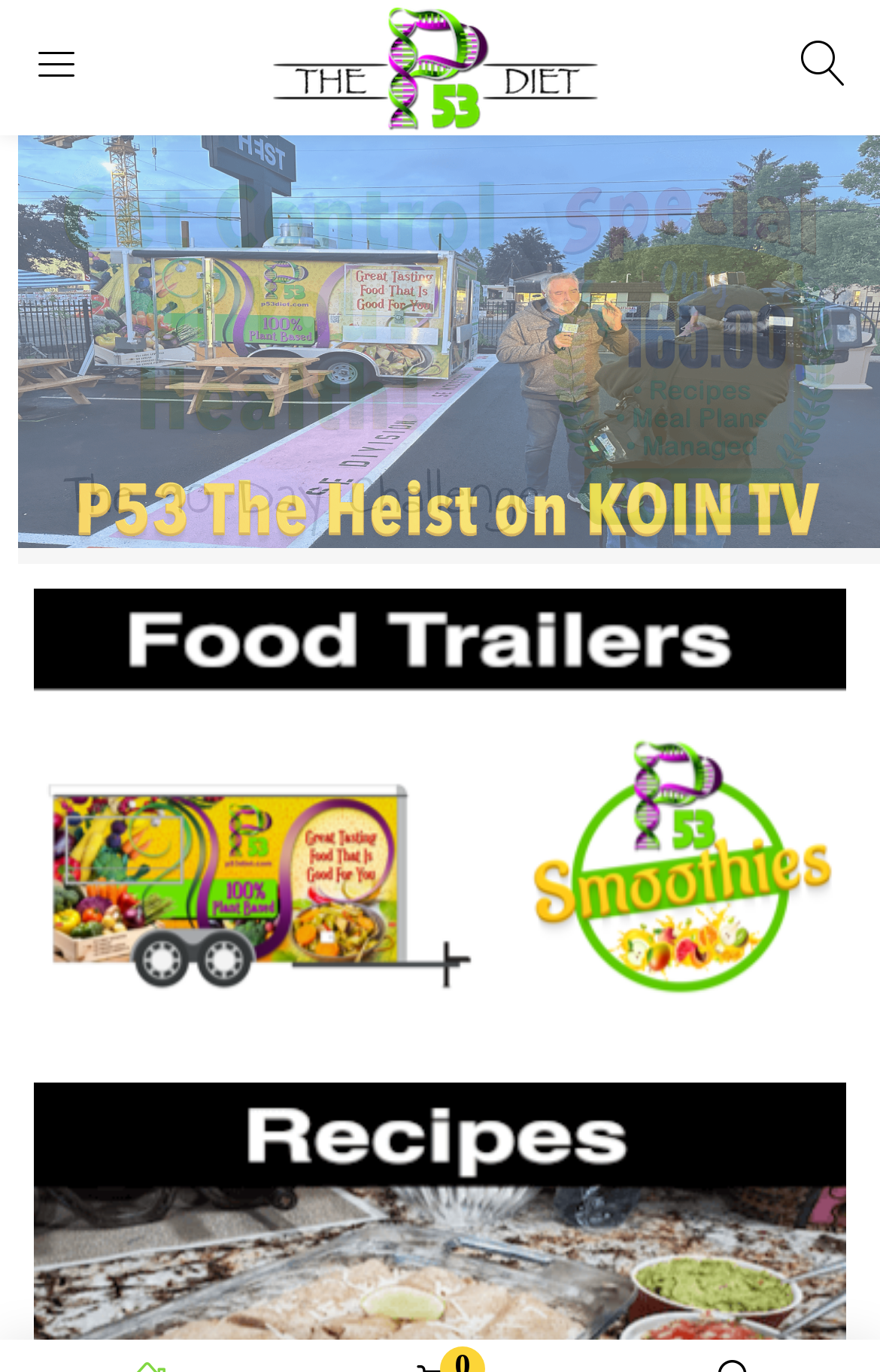Could you provide the bounding box coordinates for the portion of the screen to click to complete this instruction: "Login"?

[0.038, 0.506, 0.962, 0.579]